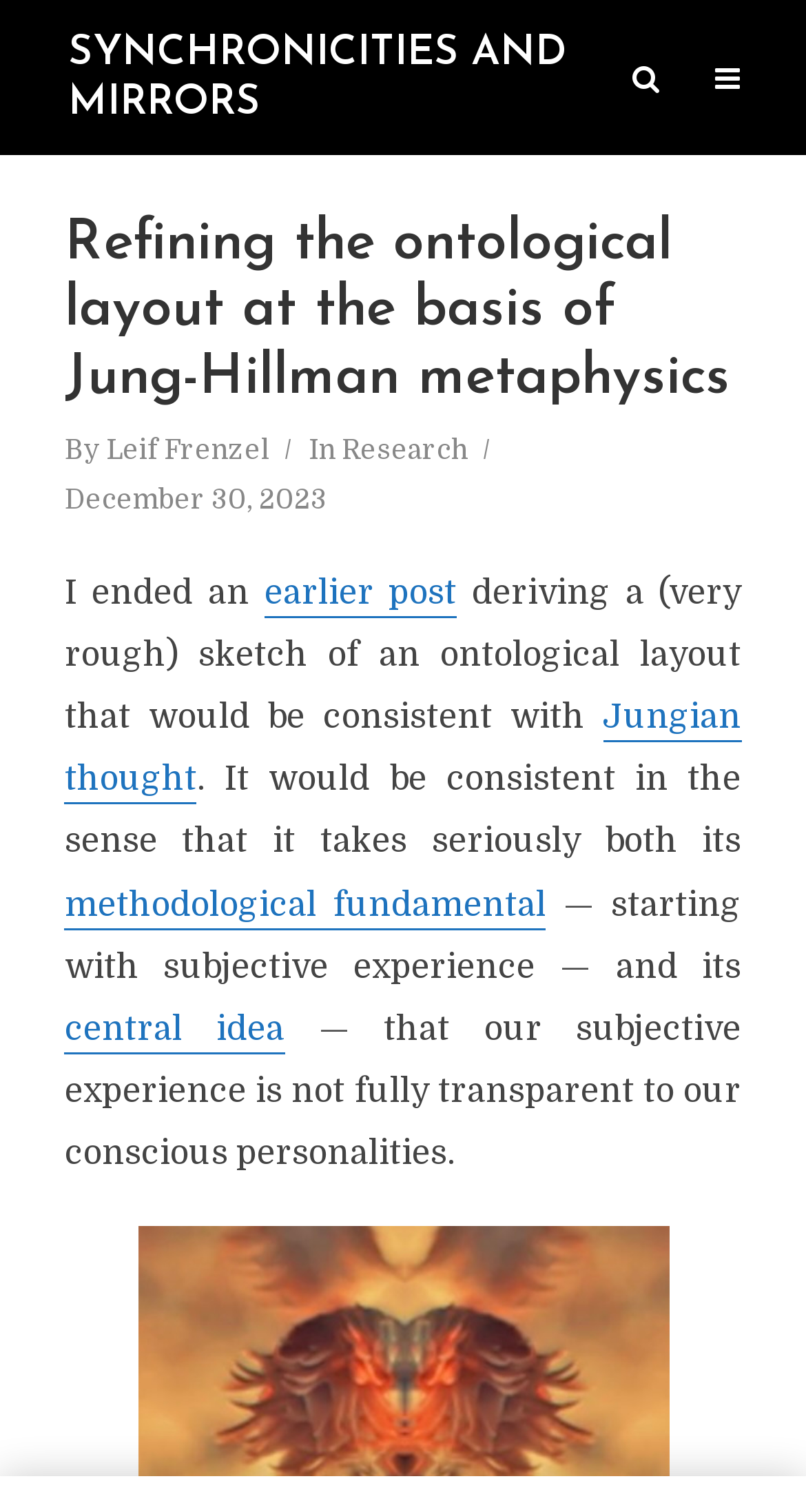Who is the author of the article?
Carefully examine the image and provide a detailed answer to the question.

The author of the article can be found by looking at the layout table that contains the text 'By' and a link. The link is 'Leif Frenzel', which is the author's name.